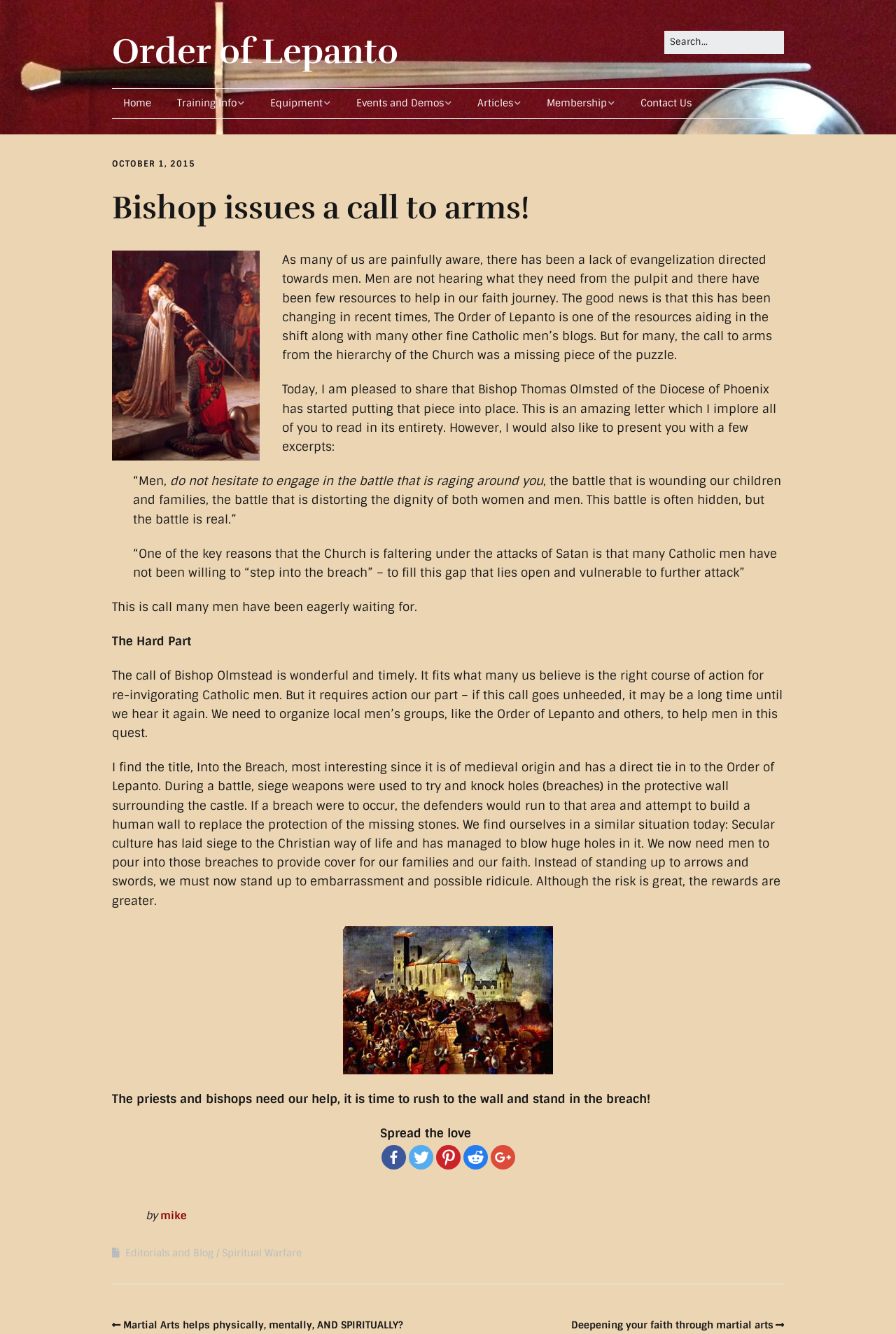Find the bounding box coordinates of the element to click in order to complete this instruction: "Go to Home page". The bounding box coordinates must be four float numbers between 0 and 1, denoted as [left, top, right, bottom].

[0.125, 0.067, 0.181, 0.088]